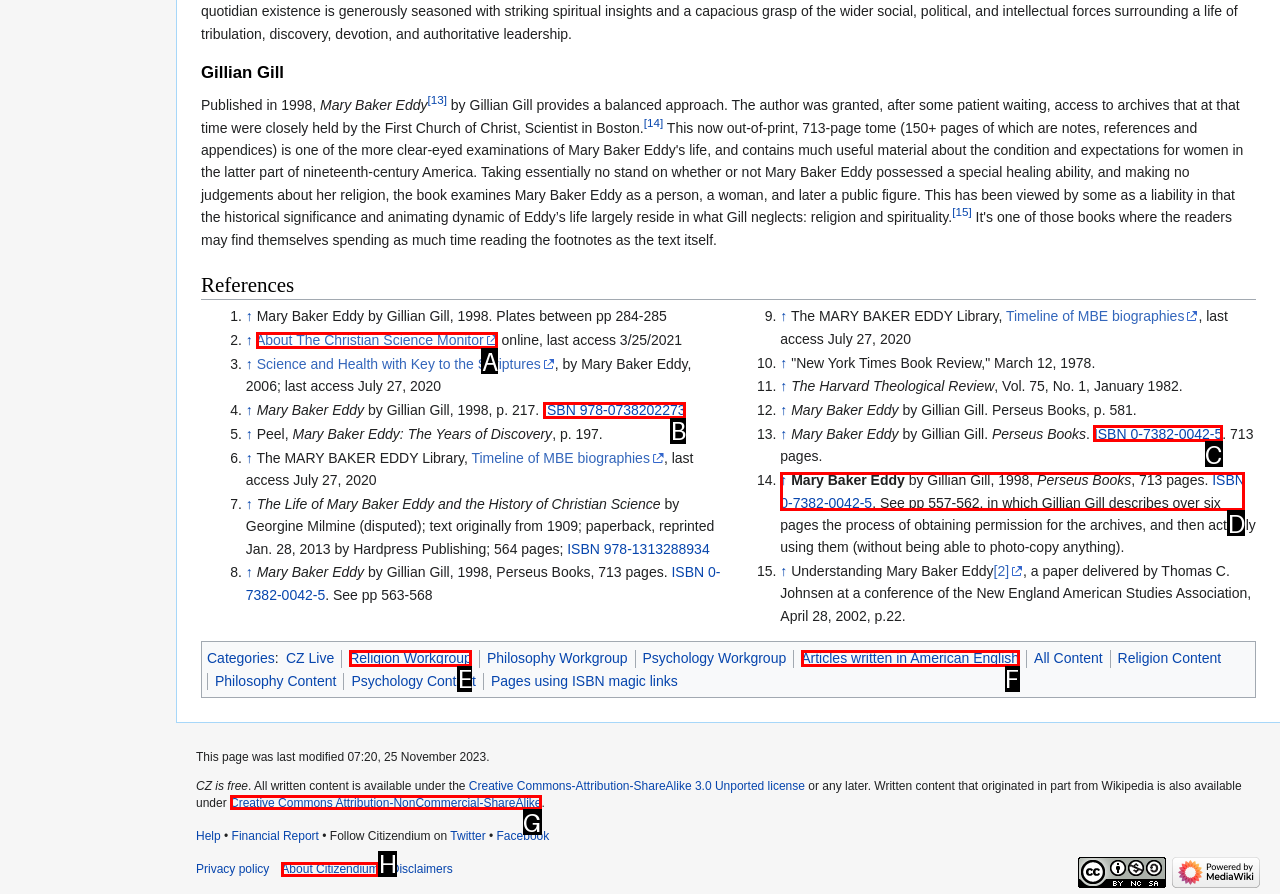Find the option you need to click to complete the following instruction: Click on 'About The Christian Science Monitor'
Answer with the corresponding letter from the choices given directly.

A